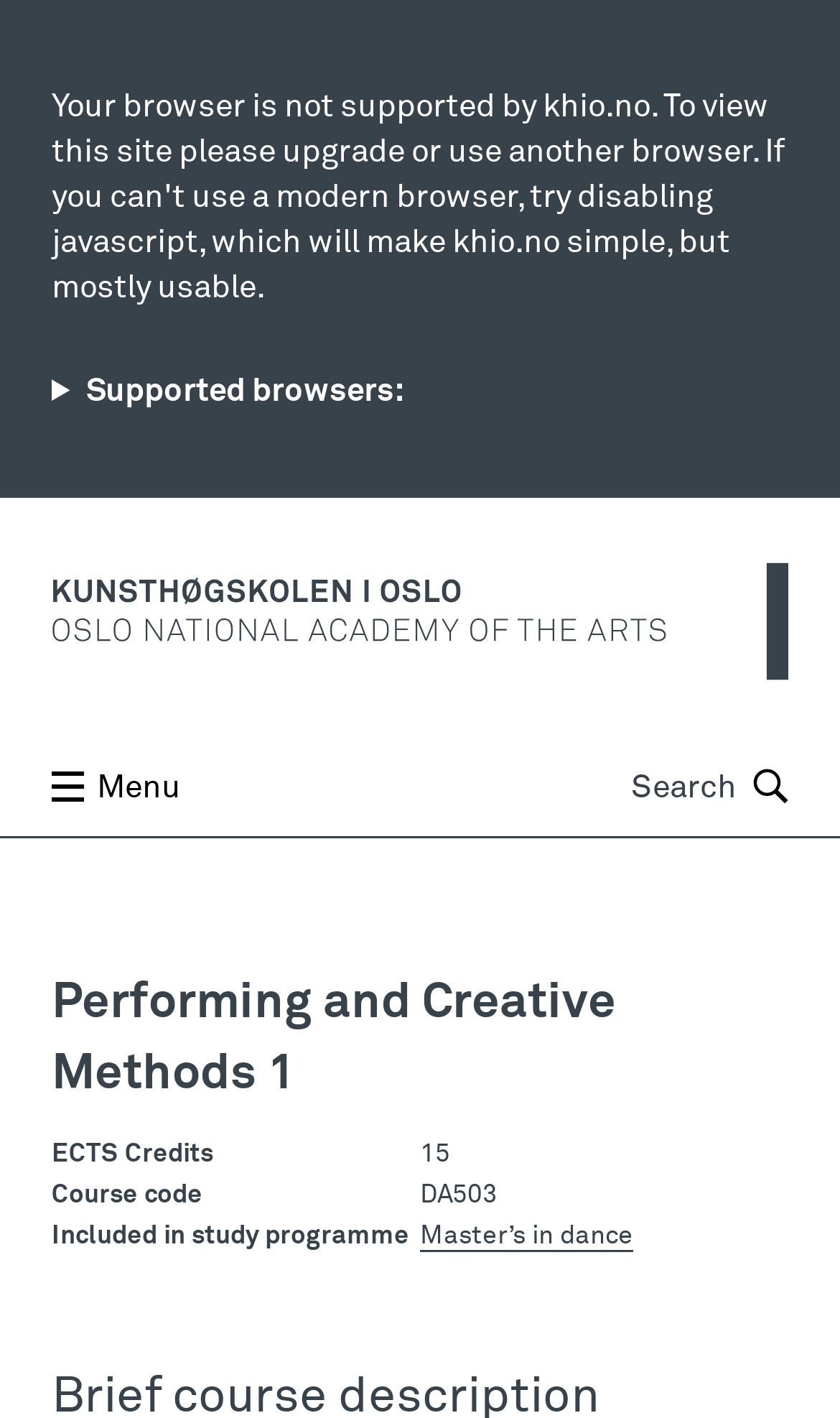Provide a short answer to the following question with just one word or phrase: What is the logo above the menu button?

khio logo